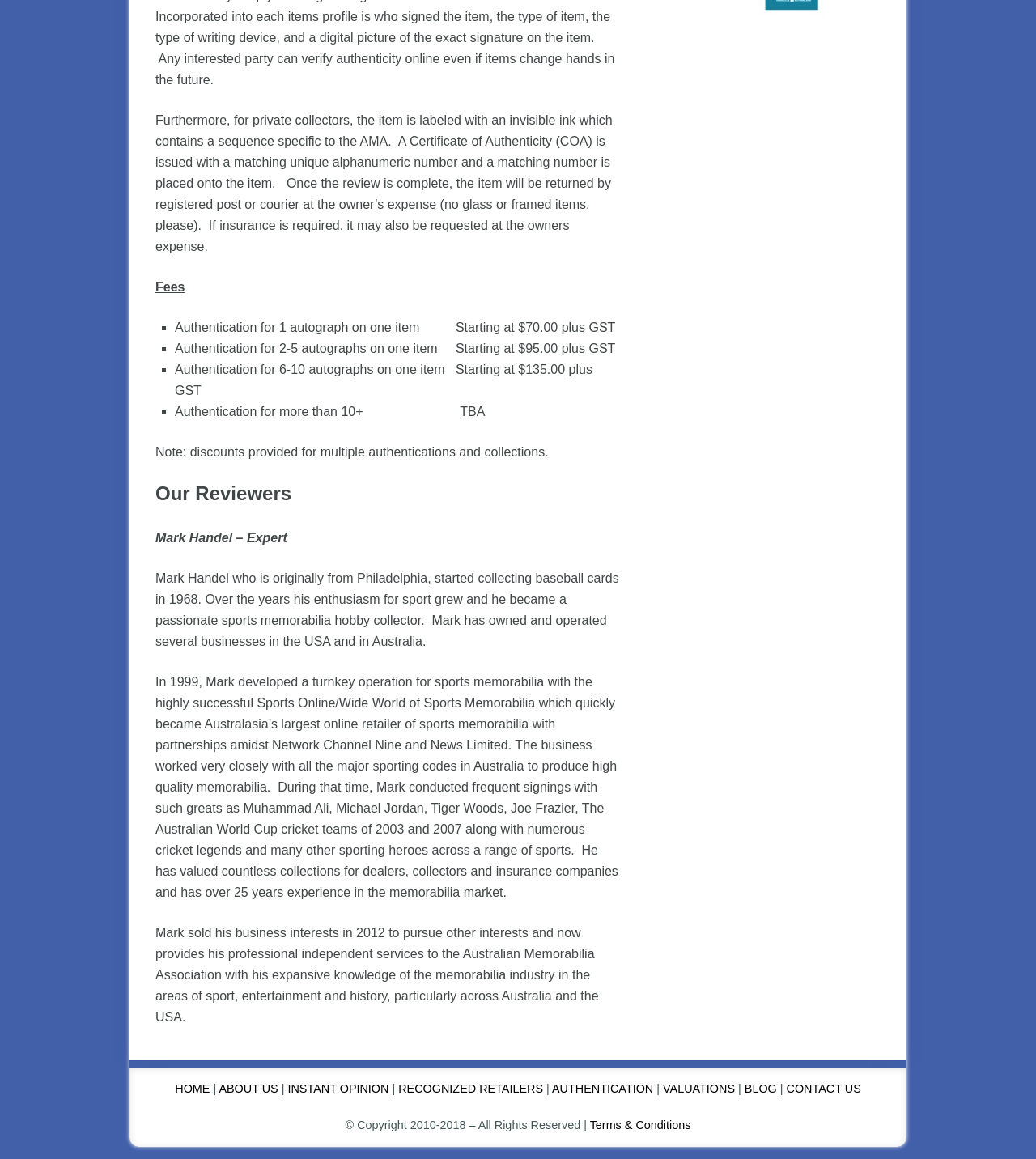Using the provided element description: "HOME", determine the bounding box coordinates of the corresponding UI element in the screenshot.

[0.169, 0.934, 0.203, 0.945]